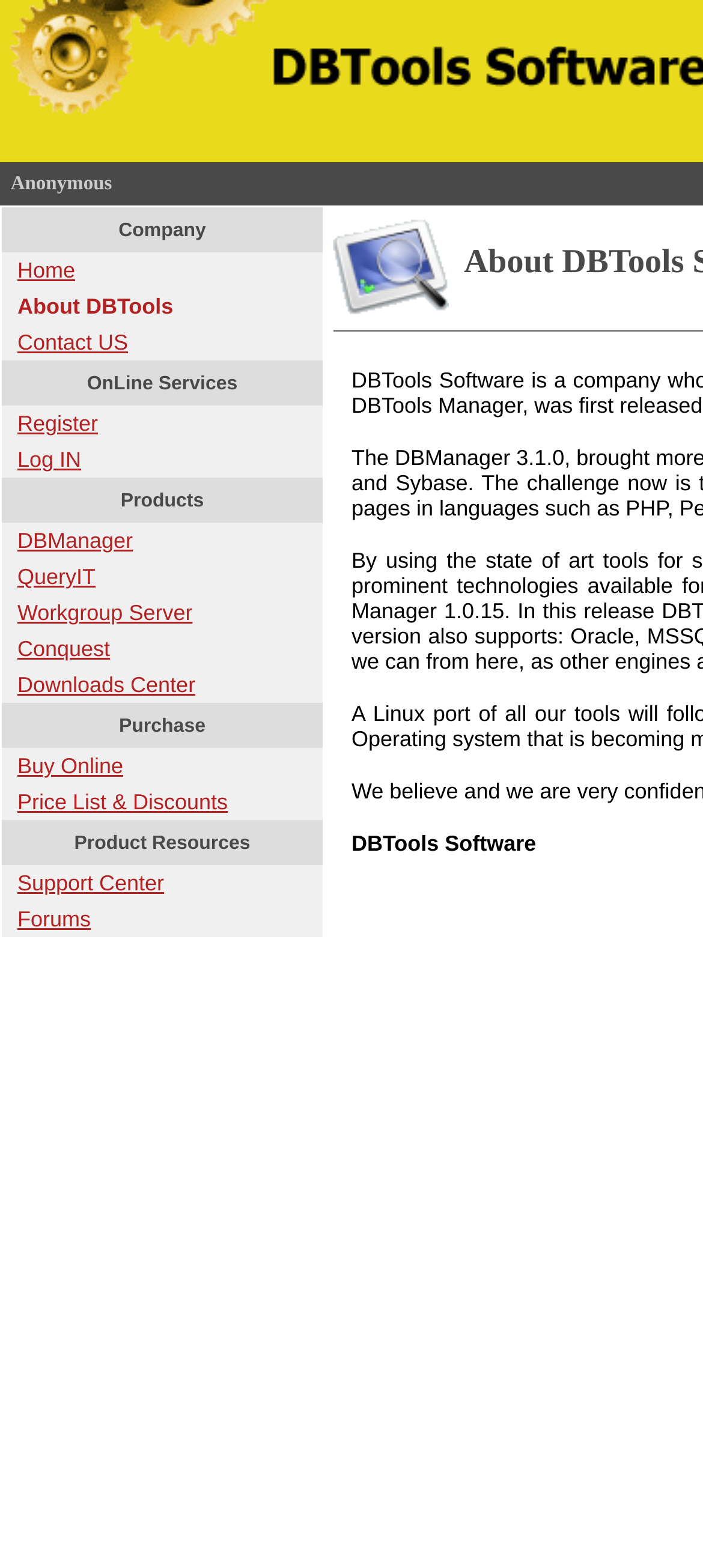Using the image as a reference, answer the following question in as much detail as possible:
Is there an image on the webpage?

I looked at the webpage and found an image located at the bottom of the navigation menu, with a bounding box of [0.474, 0.137, 0.638, 0.21].